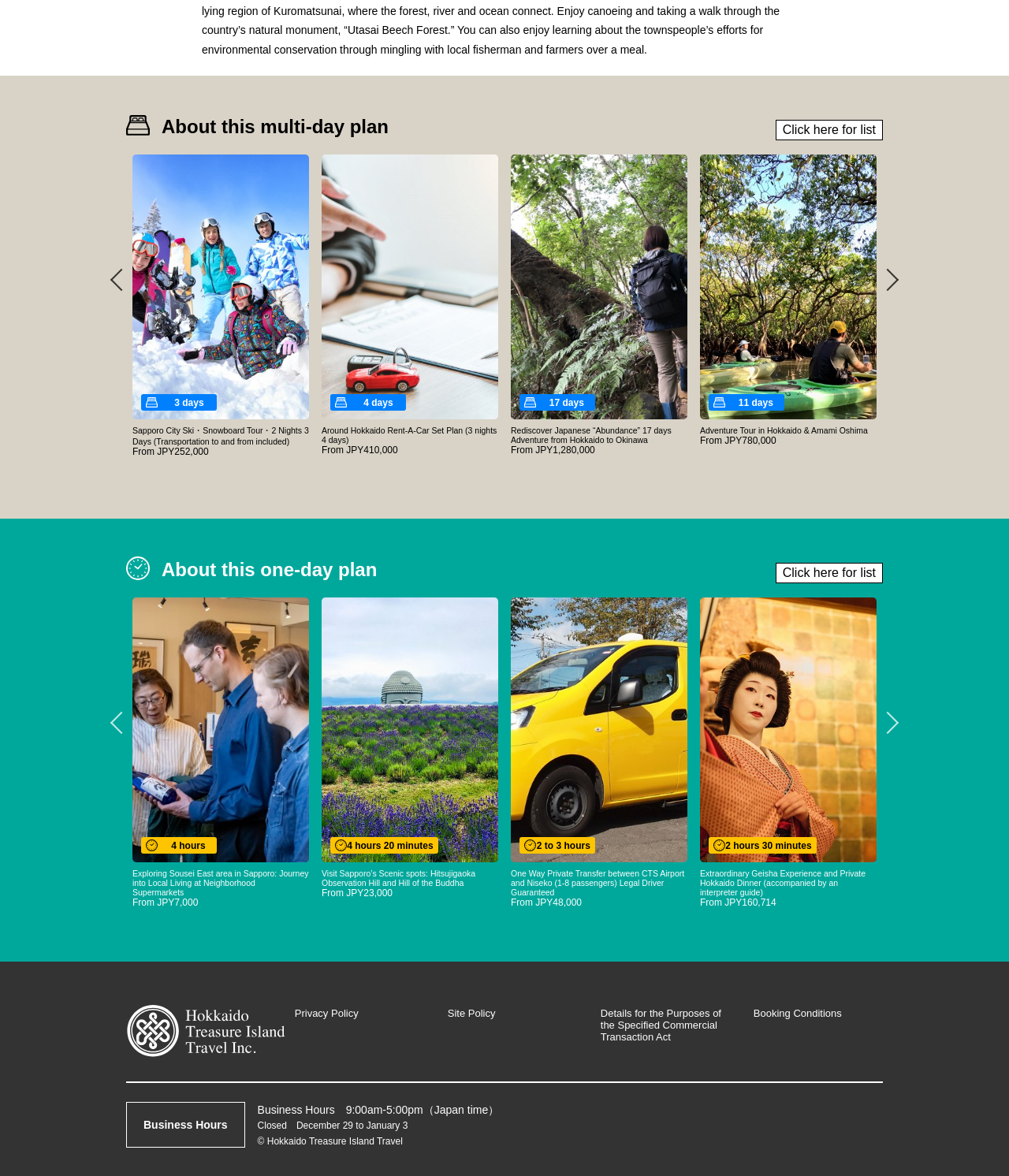Locate the bounding box coordinates of the segment that needs to be clicked to meet this instruction: "Click the 'Privacy Policy' link".

[0.292, 0.857, 0.355, 0.867]